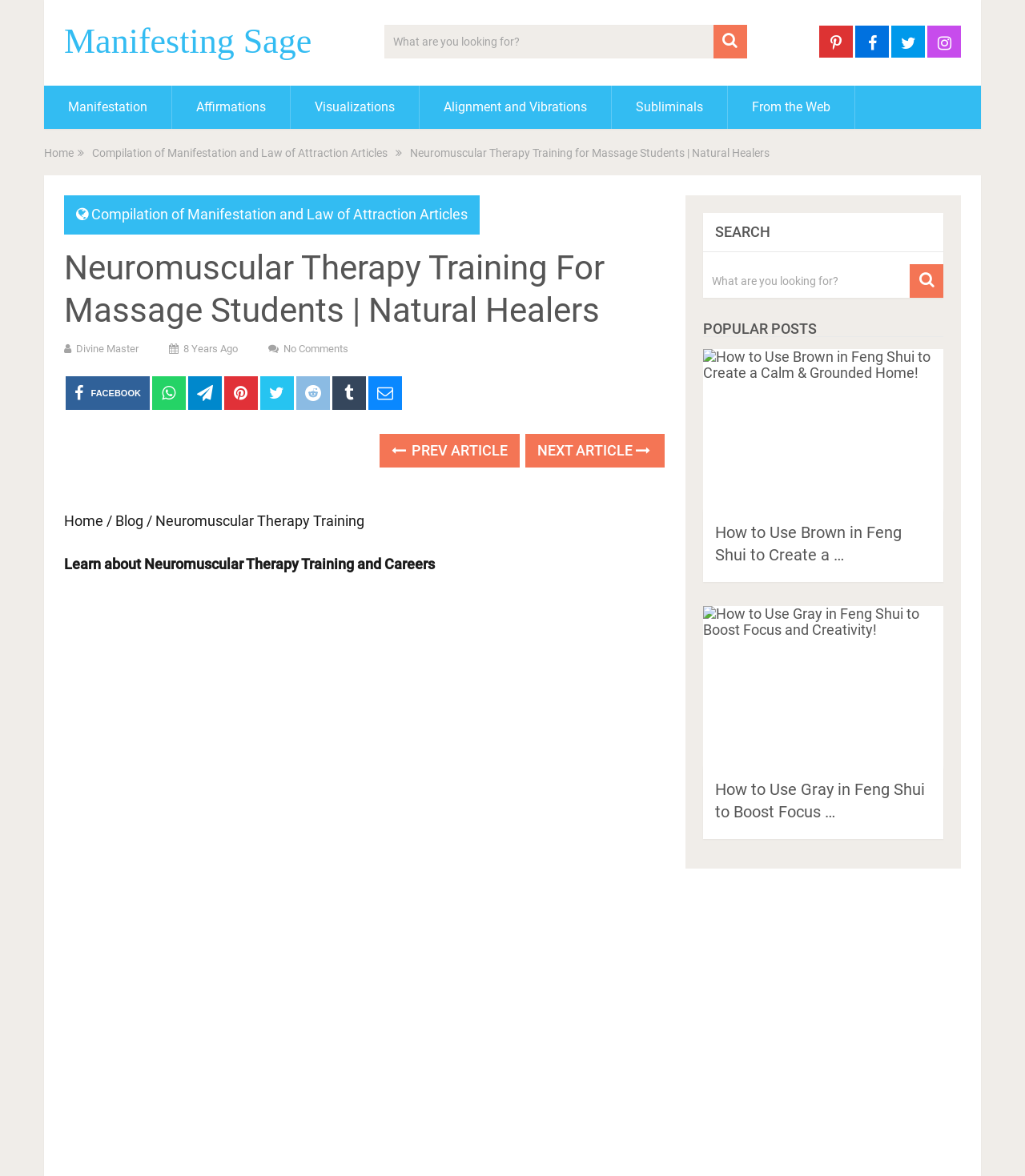Please provide a comprehensive response to the question below by analyzing the image: 
How many social media links are there?

I counted the number of social media links by looking at the links with icons such as FACEBOOK, Twitter, and Instagram in the footer section of the webpage.